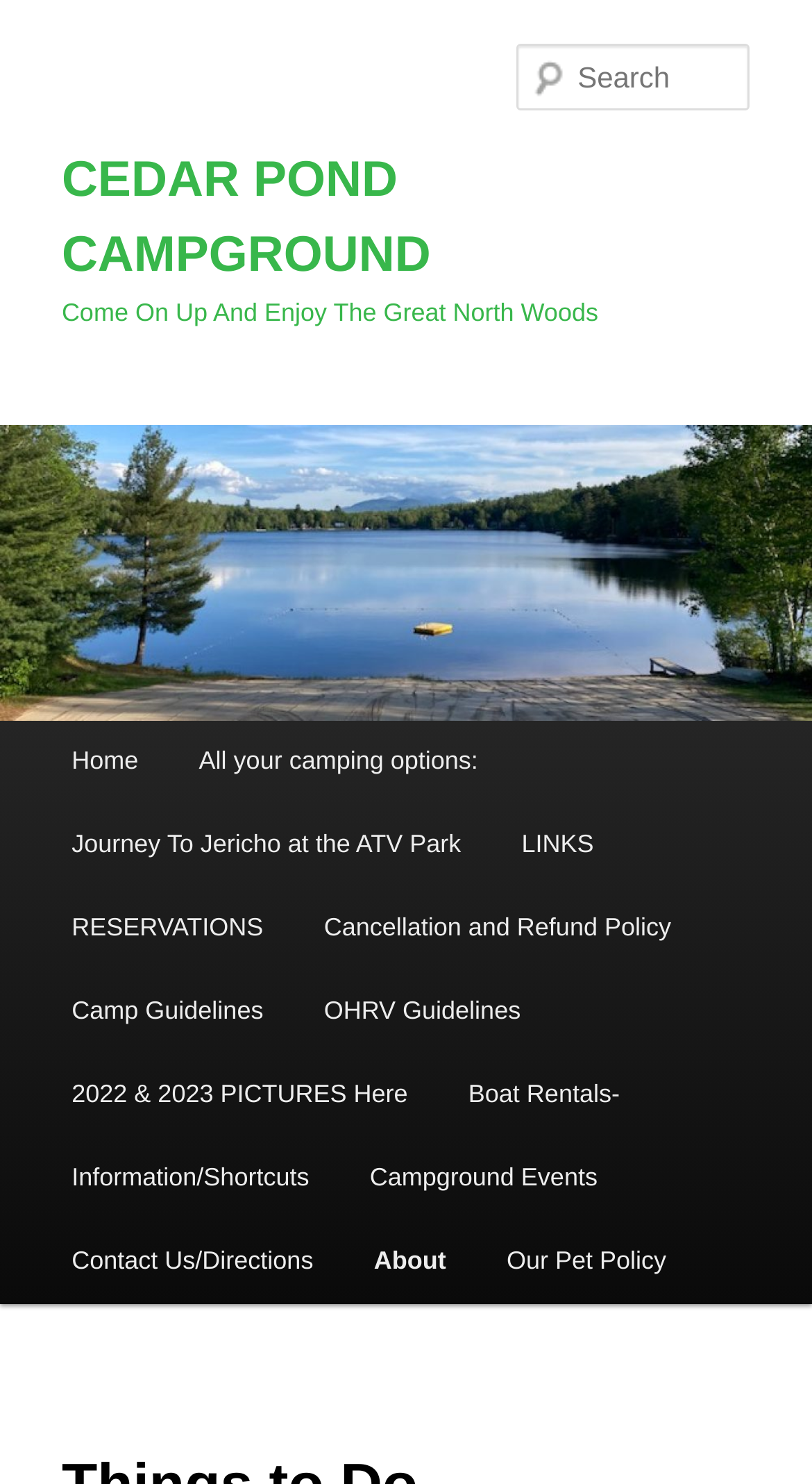Please identify the bounding box coordinates of where to click in order to follow the instruction: "Go to News".

None